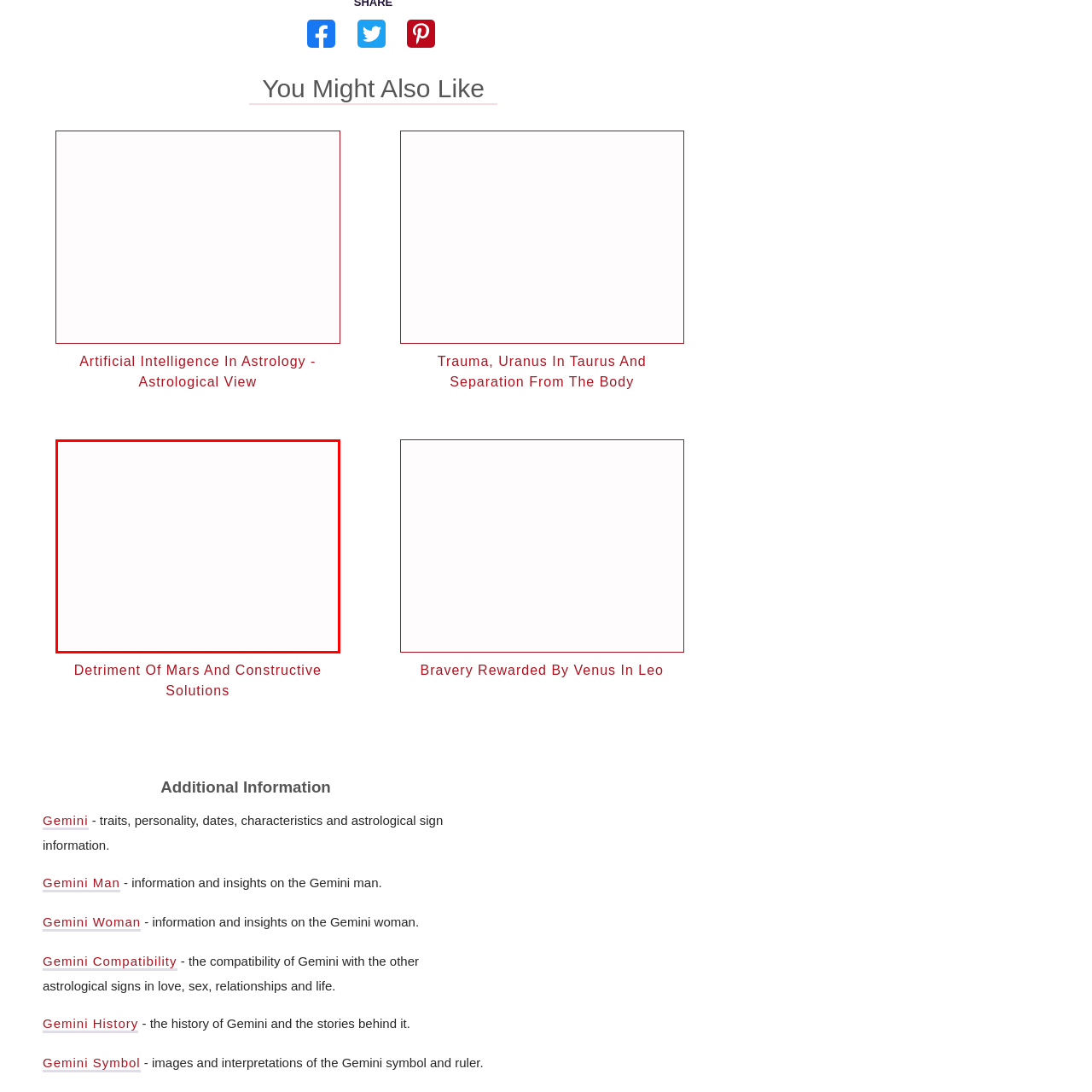Refer to the image enclosed in the red bounding box, then answer the following question in a single word or phrase: What zodiac sign is associated with the webpage?

Gemini